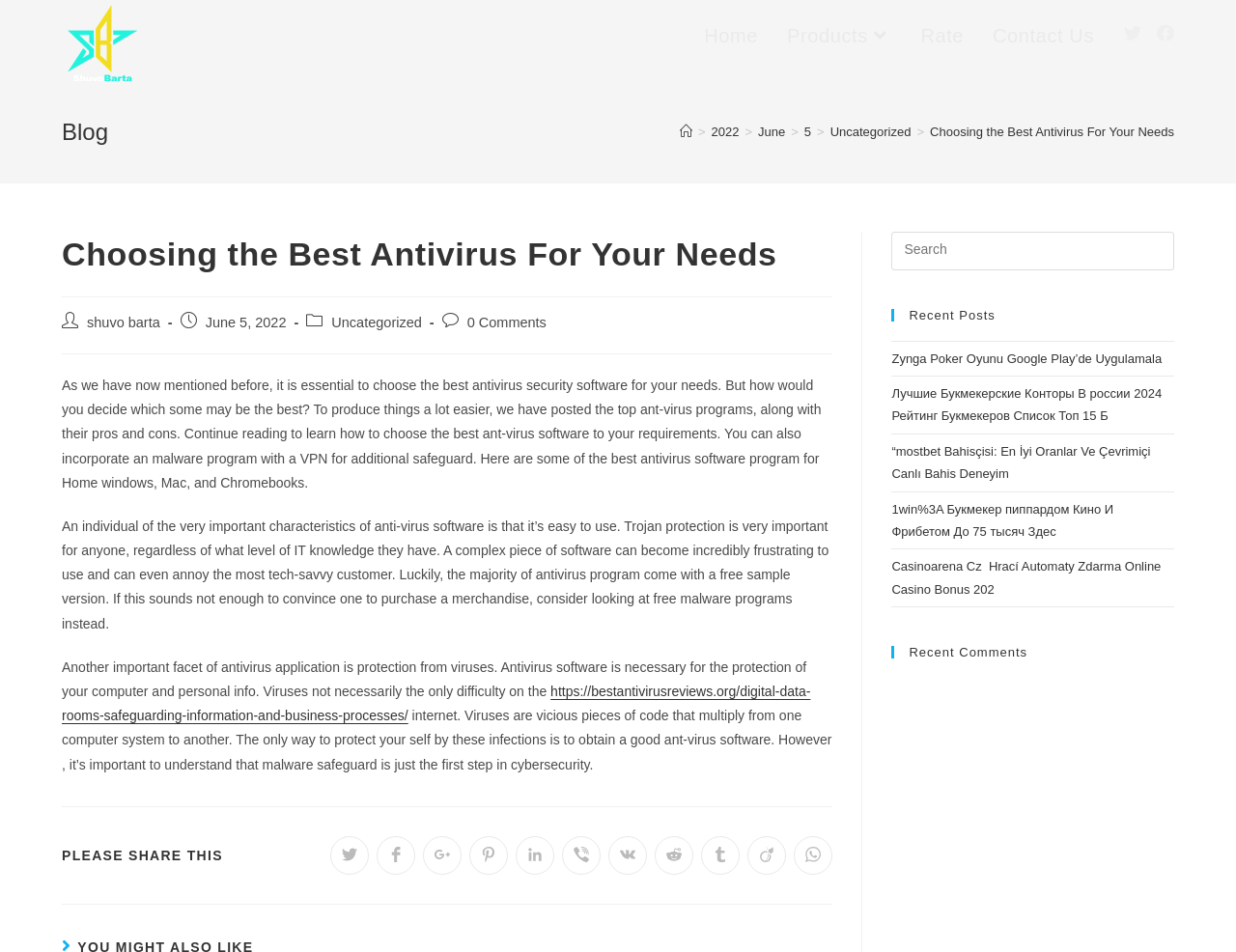Find the bounding box coordinates of the element to click in order to complete the given instruction: "Share this content on Twitter."

[0.268, 0.878, 0.299, 0.919]